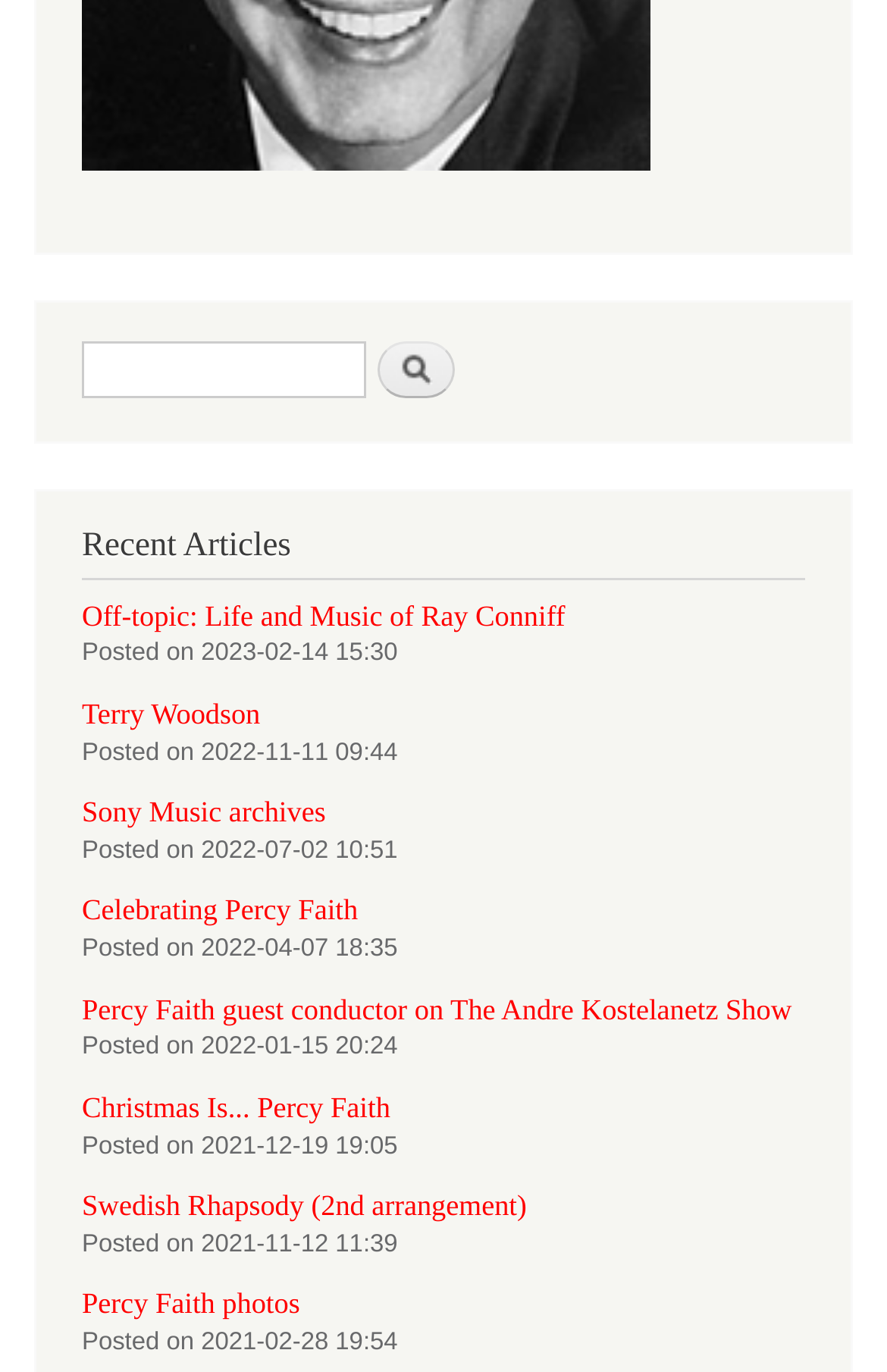Can you specify the bounding box coordinates of the area that needs to be clicked to fulfill the following instruction: "Explore the Sony Music archives"?

[0.092, 0.581, 0.367, 0.604]